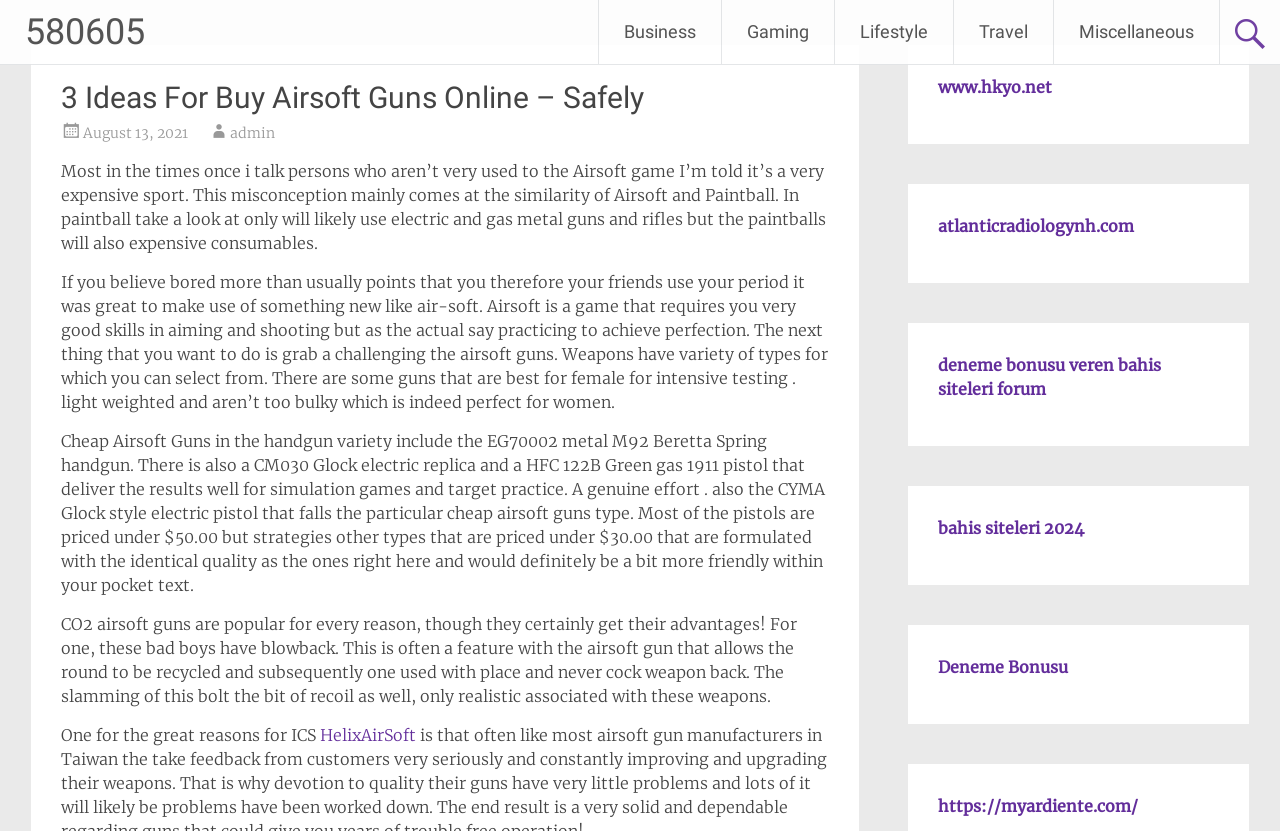Respond to the question with just a single word or phrase: 
What is the purpose of using airsoft guns?

Simulation games and target practice